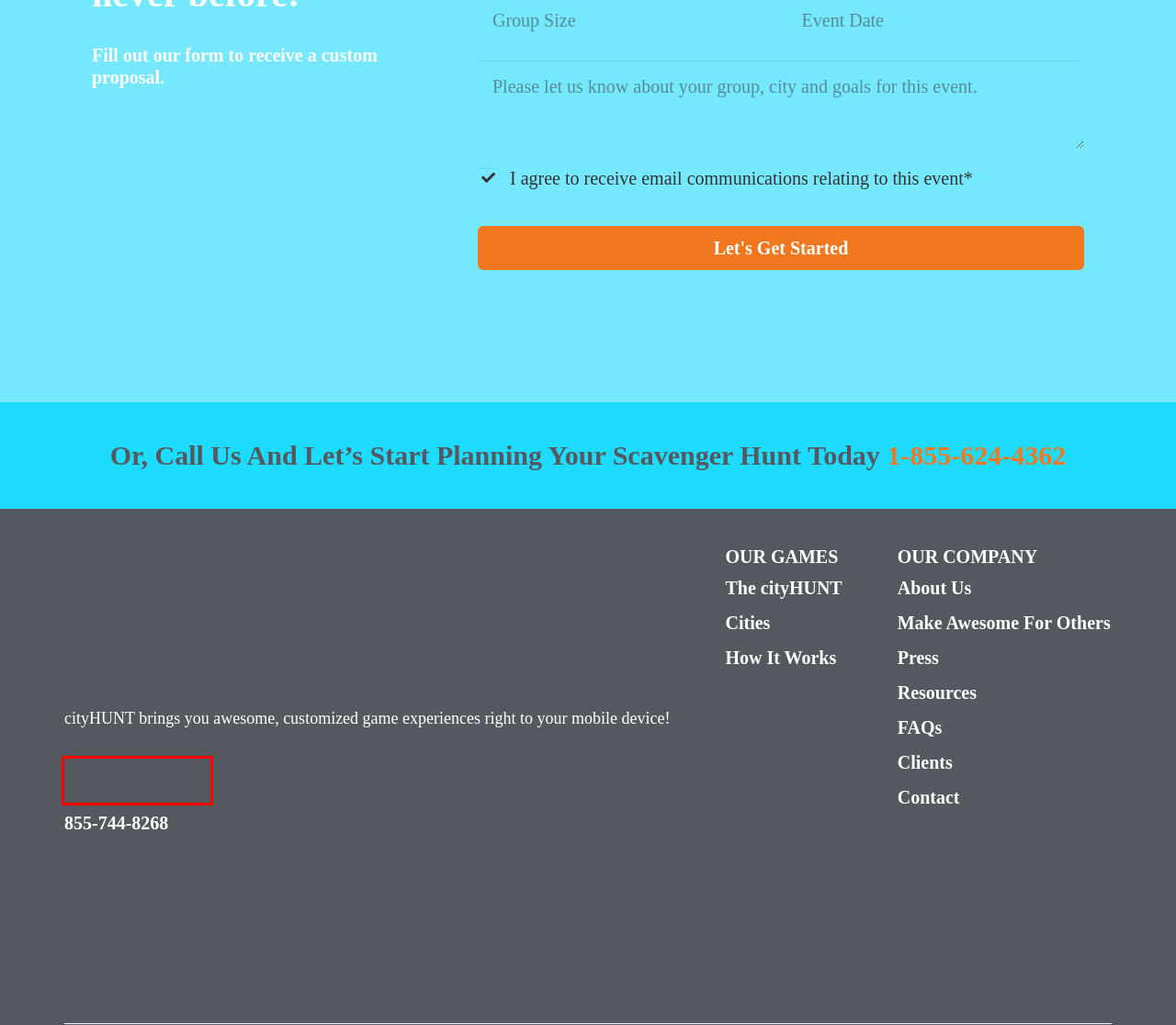You are given a screenshot of a webpage with a red rectangle bounding box around a UI element. Select the webpage description that best matches the new webpage after clicking the element in the bounding box. Here are the candidates:
A. About Us | cityHUNT
B. Press | cityHUNT
C. Resources | cityHUNT
D. FAQs | cityHUNT
E. Clients | cityHUNT
F. Make Awesome For Others | cityHUNT
G. ‎cityHUNT on the App Store
H. Our Cities | cityHUNT

G